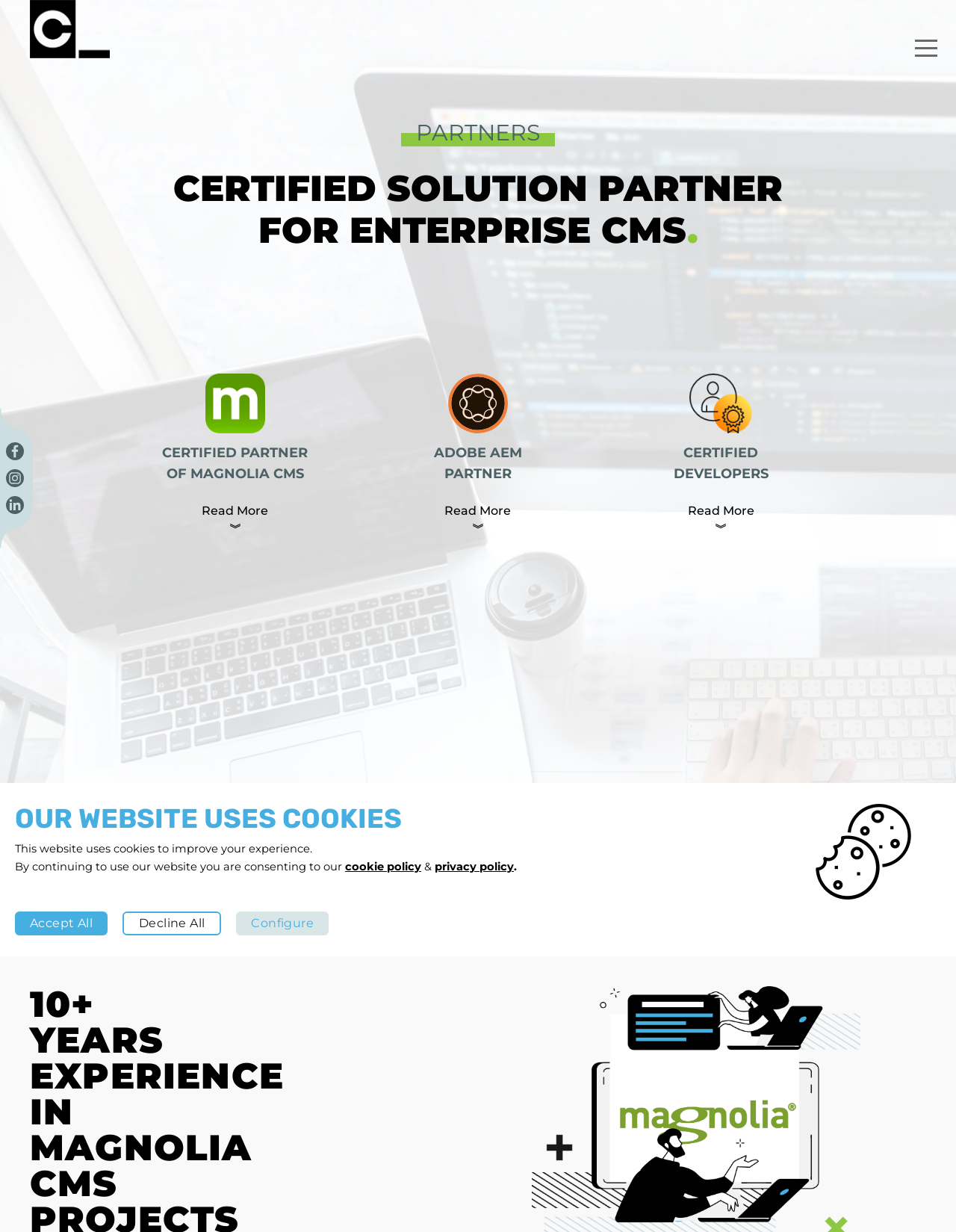Please identify the coordinates of the bounding box for the clickable region that will accomplish this instruction: "Click the Show menu button".

[0.95, 0.024, 0.988, 0.053]